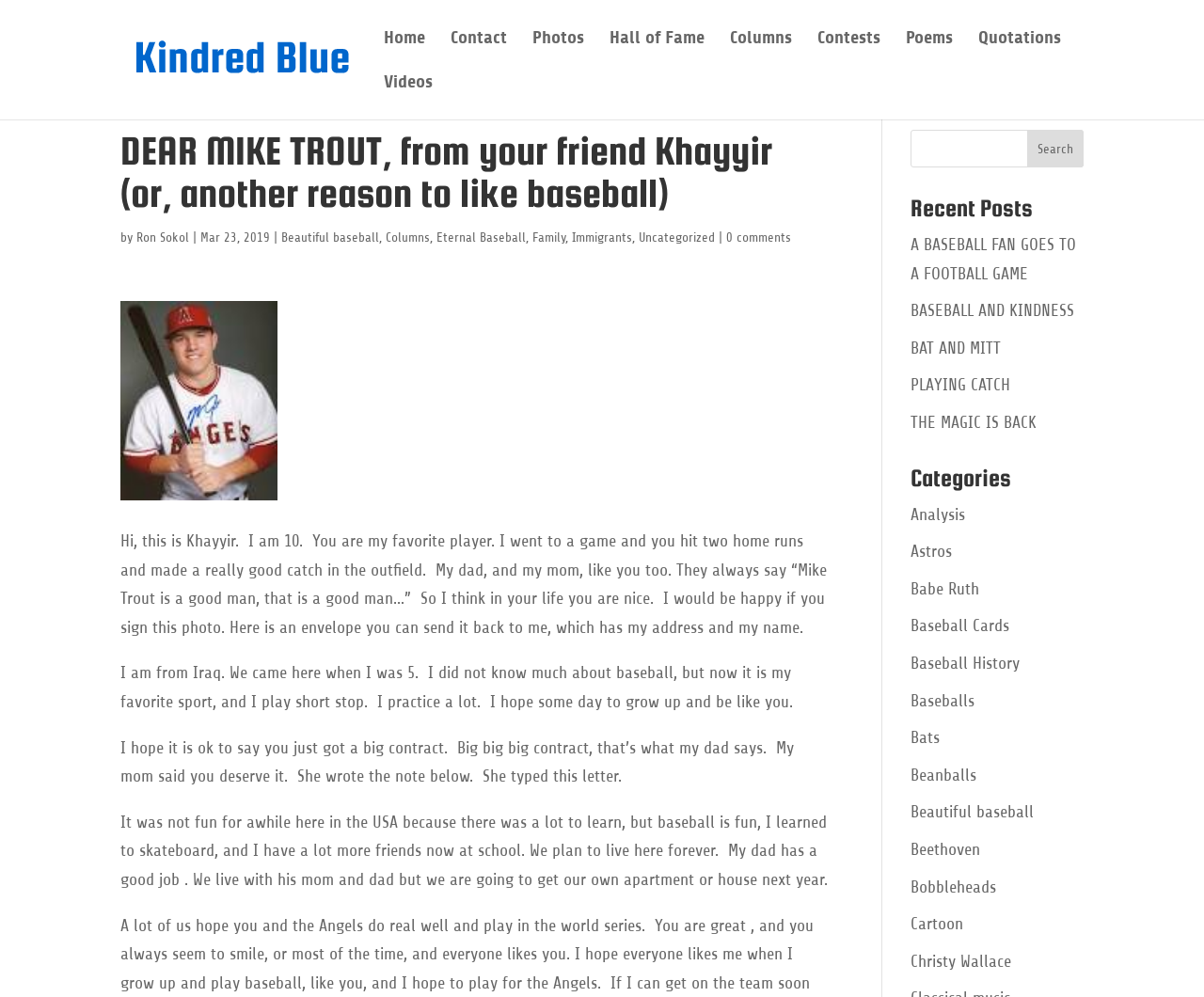Based on the description "THE MAGIC IS BACK", find the bounding box of the specified UI element.

[0.756, 0.414, 0.861, 0.433]